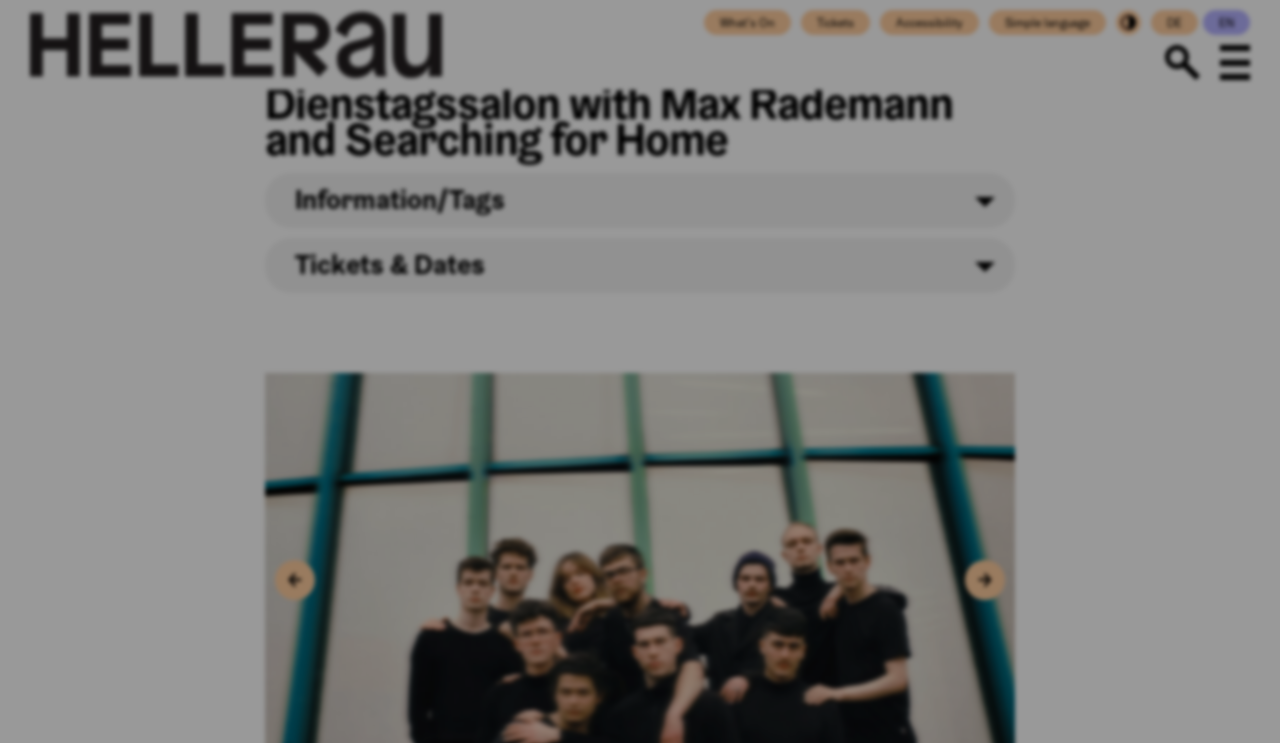Identify the bounding box coordinates for the UI element described by the following text: "What’s On". Provide the coordinates as four float numbers between 0 and 1, in the format [left, top, right, bottom].

[0.55, 0.013, 0.618, 0.047]